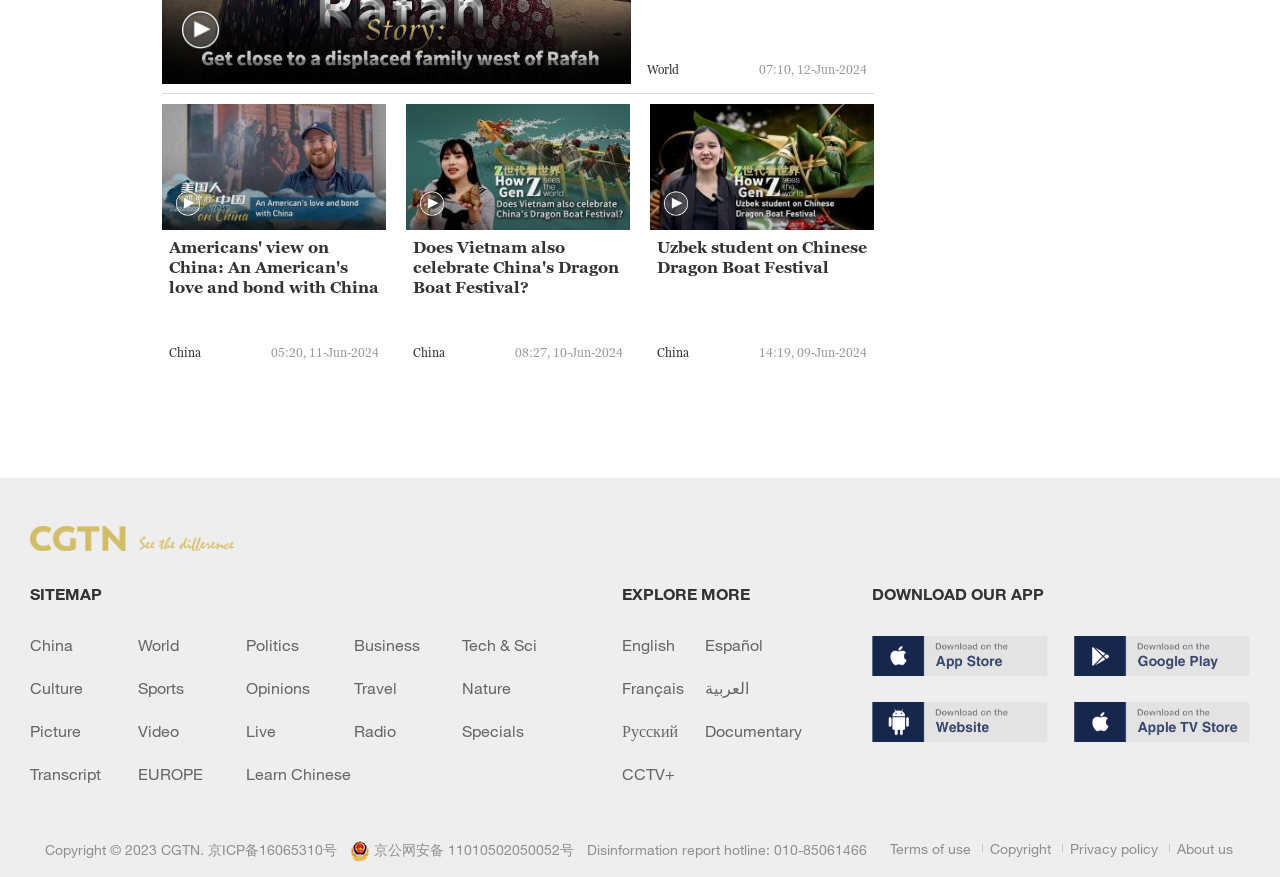Predict the bounding box coordinates of the area that should be clicked to accomplish the following instruction: "Click the 'SITEMAP' link". The bounding box coordinates should consist of four float numbers between 0 and 1, i.e., [left, top, right, bottom].

[0.023, 0.666, 0.08, 0.687]